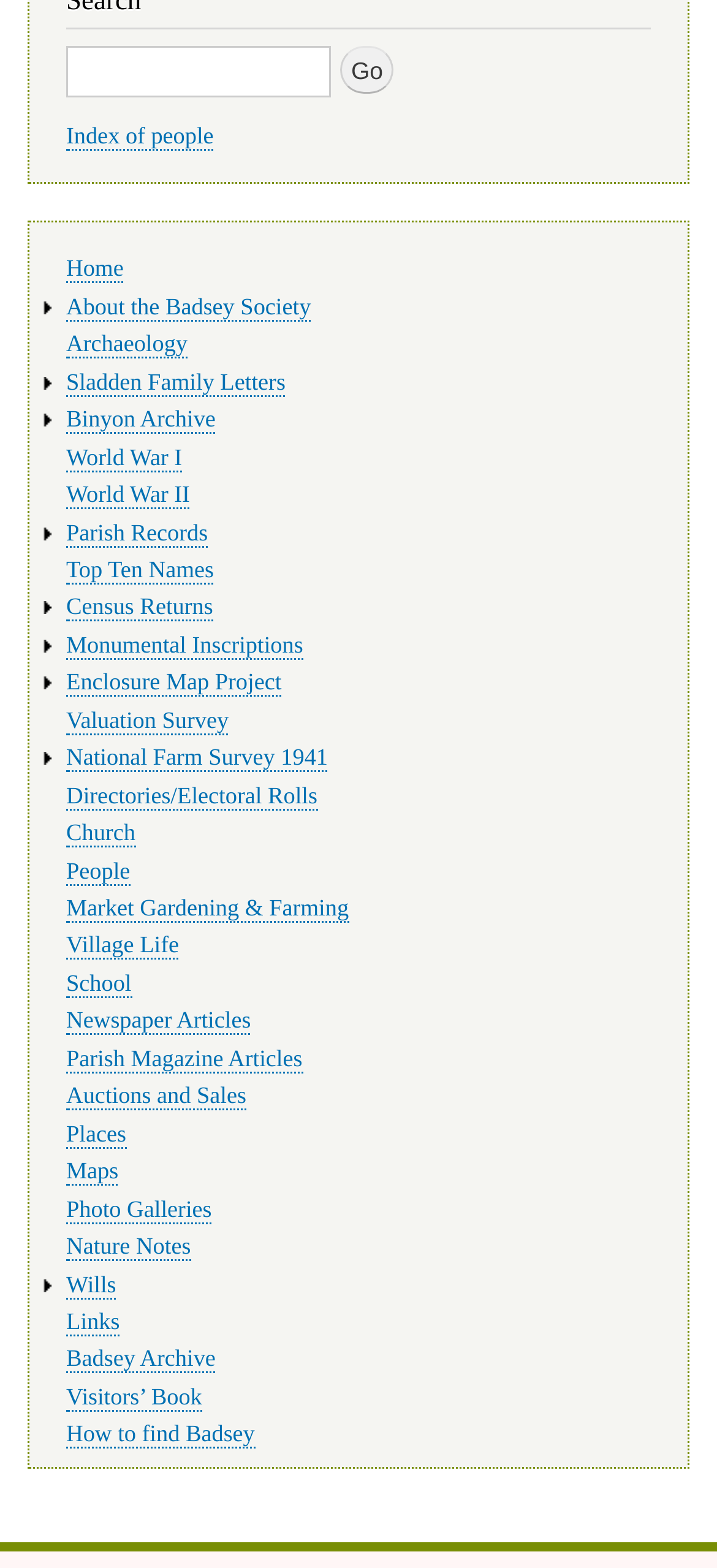Identify the bounding box coordinates for the element that needs to be clicked to fulfill this instruction: "Click on American Payday Loans". Provide the coordinates in the format of four float numbers between 0 and 1: [left, top, right, bottom].

None